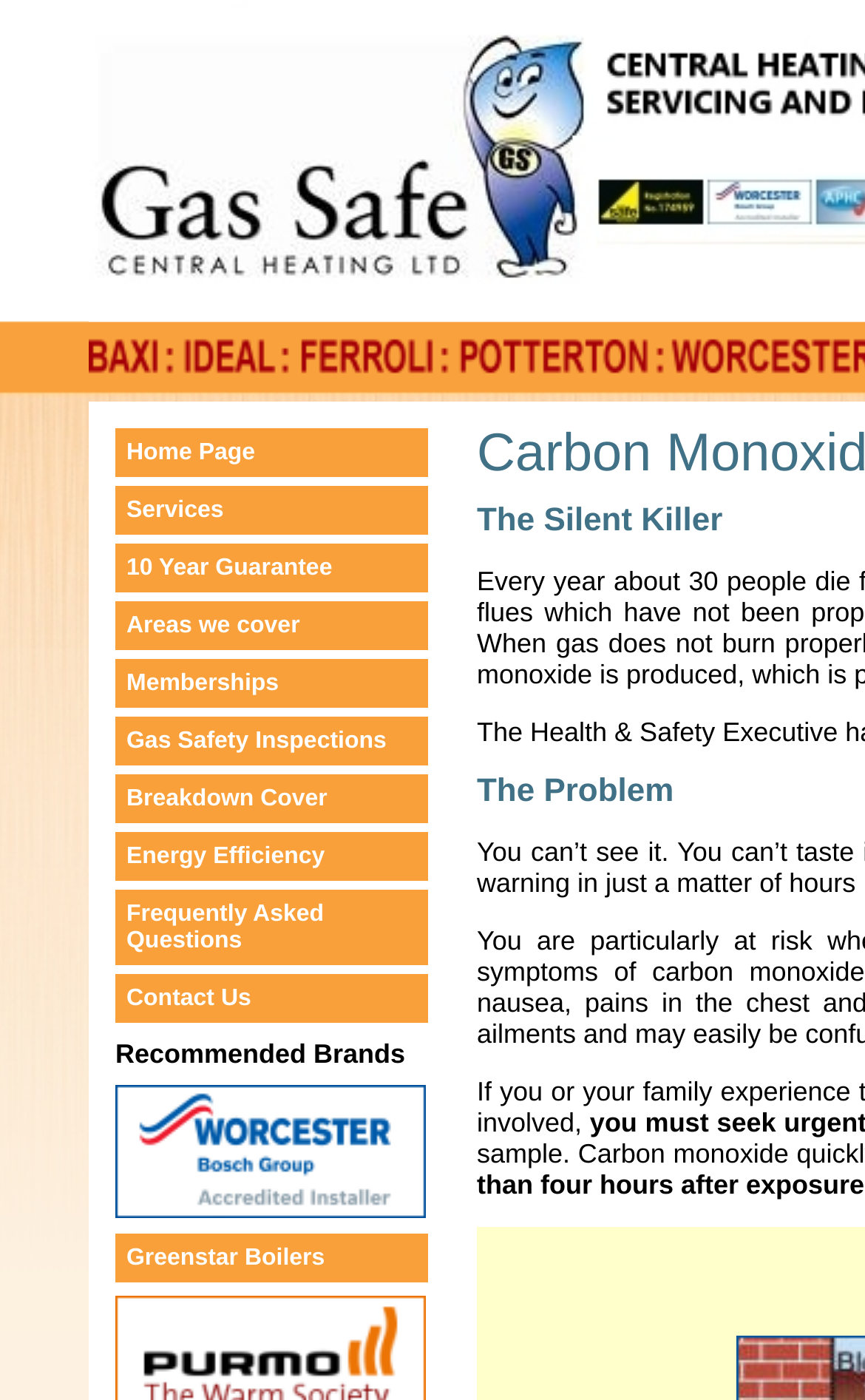Find the bounding box coordinates of the clickable area that will achieve the following instruction: "view gas safety inspections".

[0.133, 0.512, 0.495, 0.547]